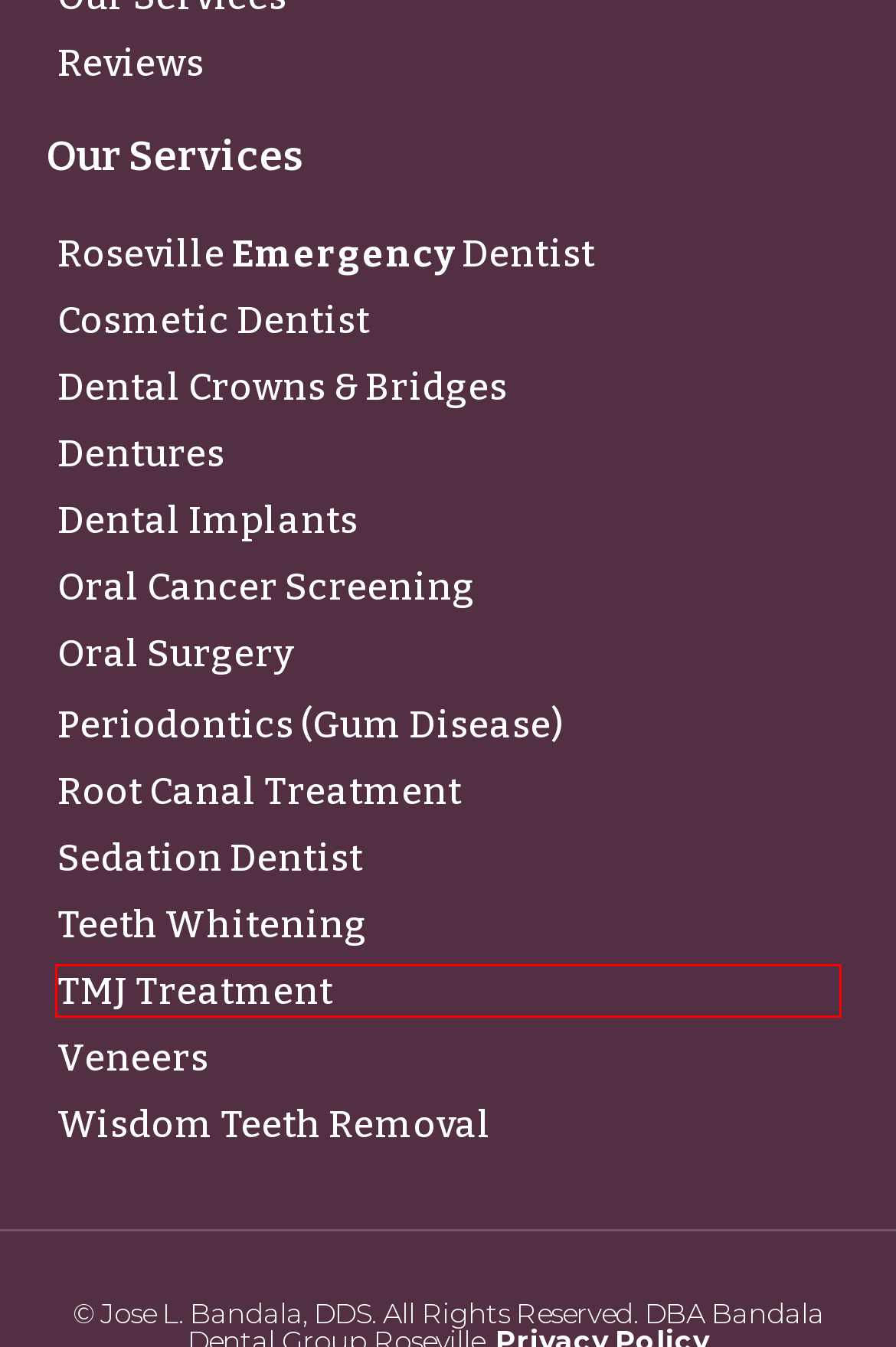You have a screenshot showing a webpage with a red bounding box highlighting an element. Choose the webpage description that best fits the new webpage after clicking the highlighted element. The descriptions are:
A. Emergency Dentist Roseville, CA - Bandala Dental Group
B. Roseville Root Canal Treatment - Bandala Dental Group
C. Roseville Dentures - Bandala Dental Group
D. Roseville Veneers - Bandala Dental Group
E. Periodontics Roseville - Bandala Dental Group
F. Reviews - Bandala Dental Group
G. Roseville TMJ Treatment - Bandala Dental Group
H. Roseville Oral Surgery - Bandala Dental Group

G